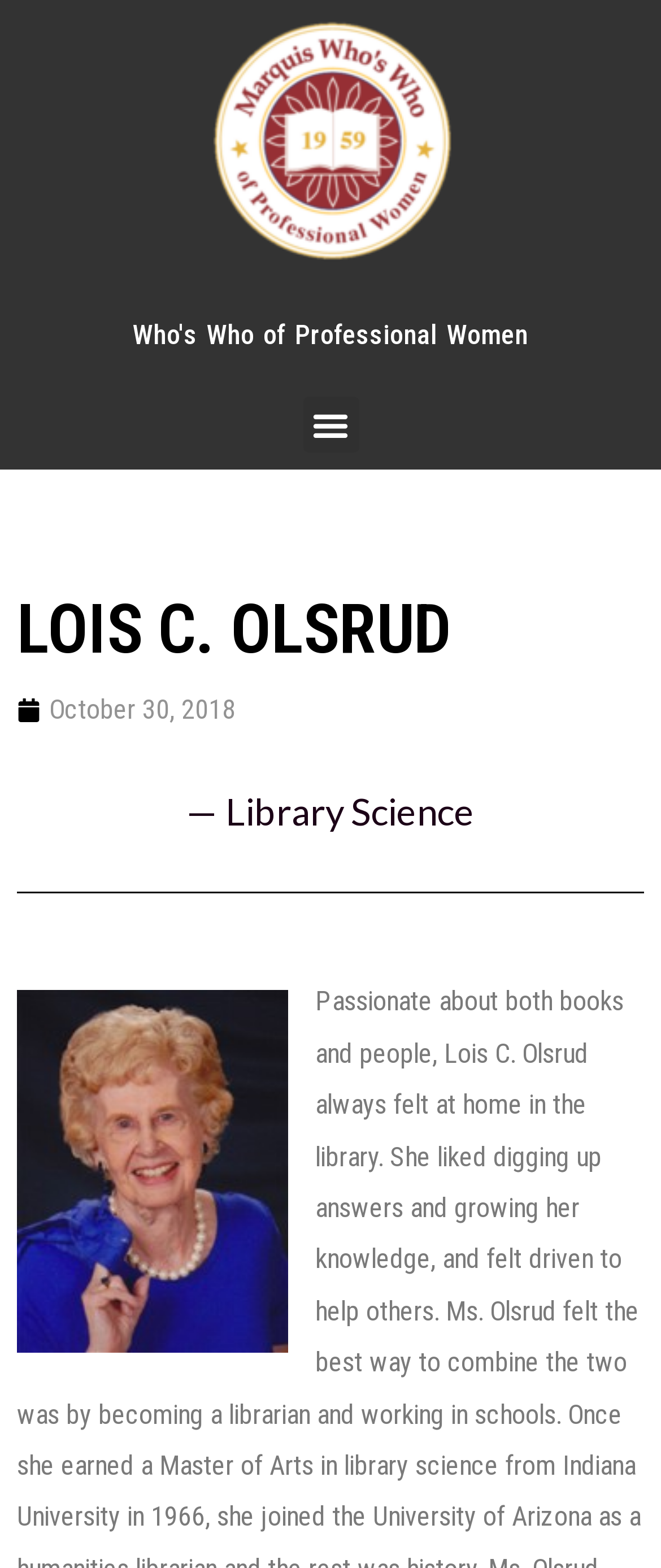Respond with a single word or phrase to the following question: Is there an image on the webpage?

Yes